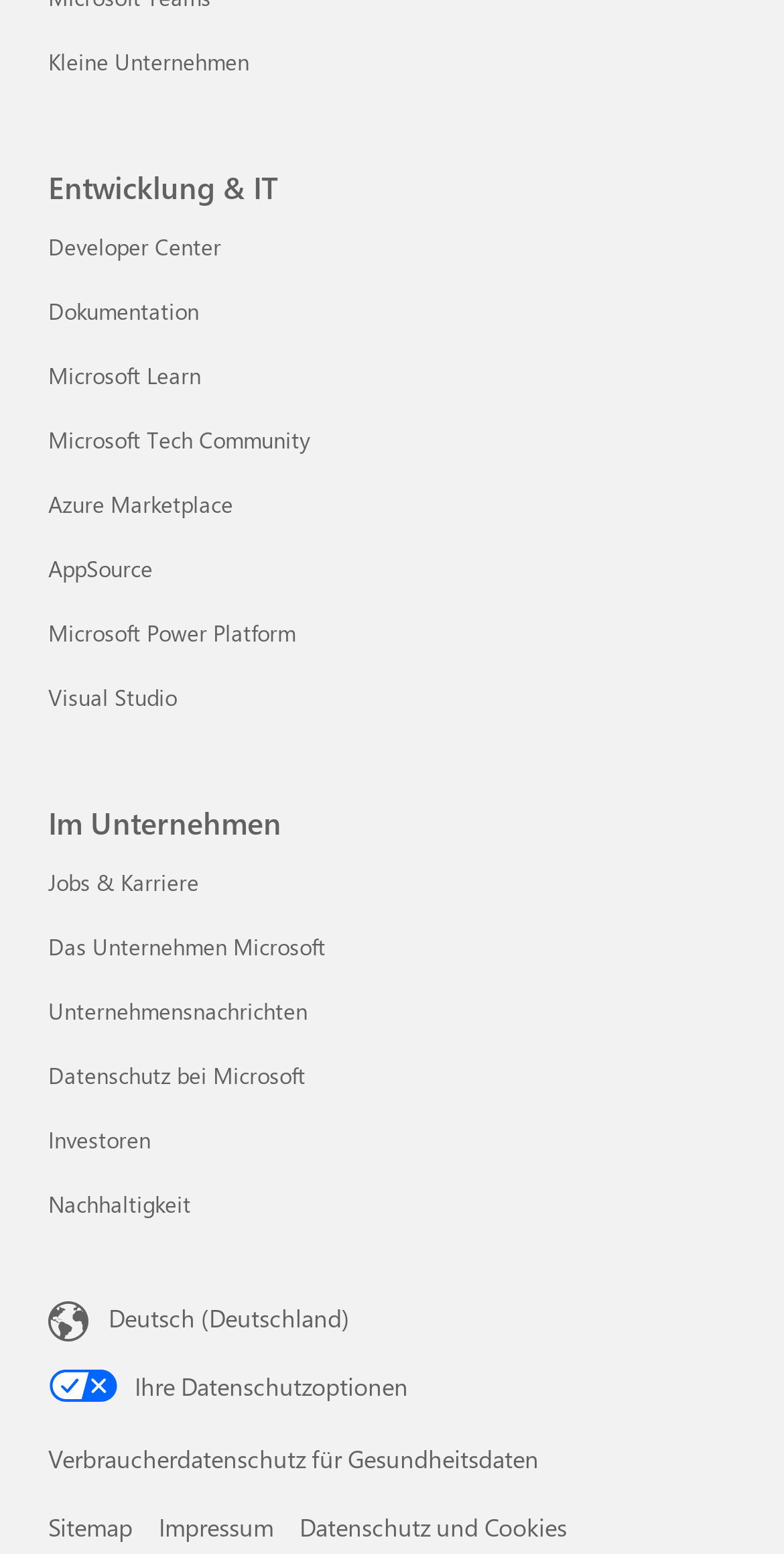Locate the UI element described as follows: "Dokumentation". Return the bounding box coordinates as four float numbers between 0 and 1 in the order [left, top, right, bottom].

[0.062, 0.19, 0.254, 0.21]